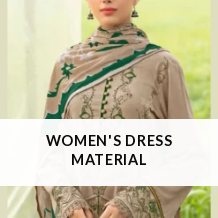Give a detailed account of the visual content in the image.

The image showcases a beautiful piece of women's dress material, highlighting intricate embroidery and elegant design. A model elegantly draped in the fabric presents a blend of tradition and contemporary style, emphasizing the fabric's rich textures and detailed craftsmanship. The heading beneath the image reads "WOMEN'S DRESS MATERIAL," indicating its focus on feminine attire suitable for various occasions. This fabric represents a perfect choice for those seeking quality and style in traditional wear, ideal for creating stunning outfits that celebrate heritage while embracing modern aesthetics.